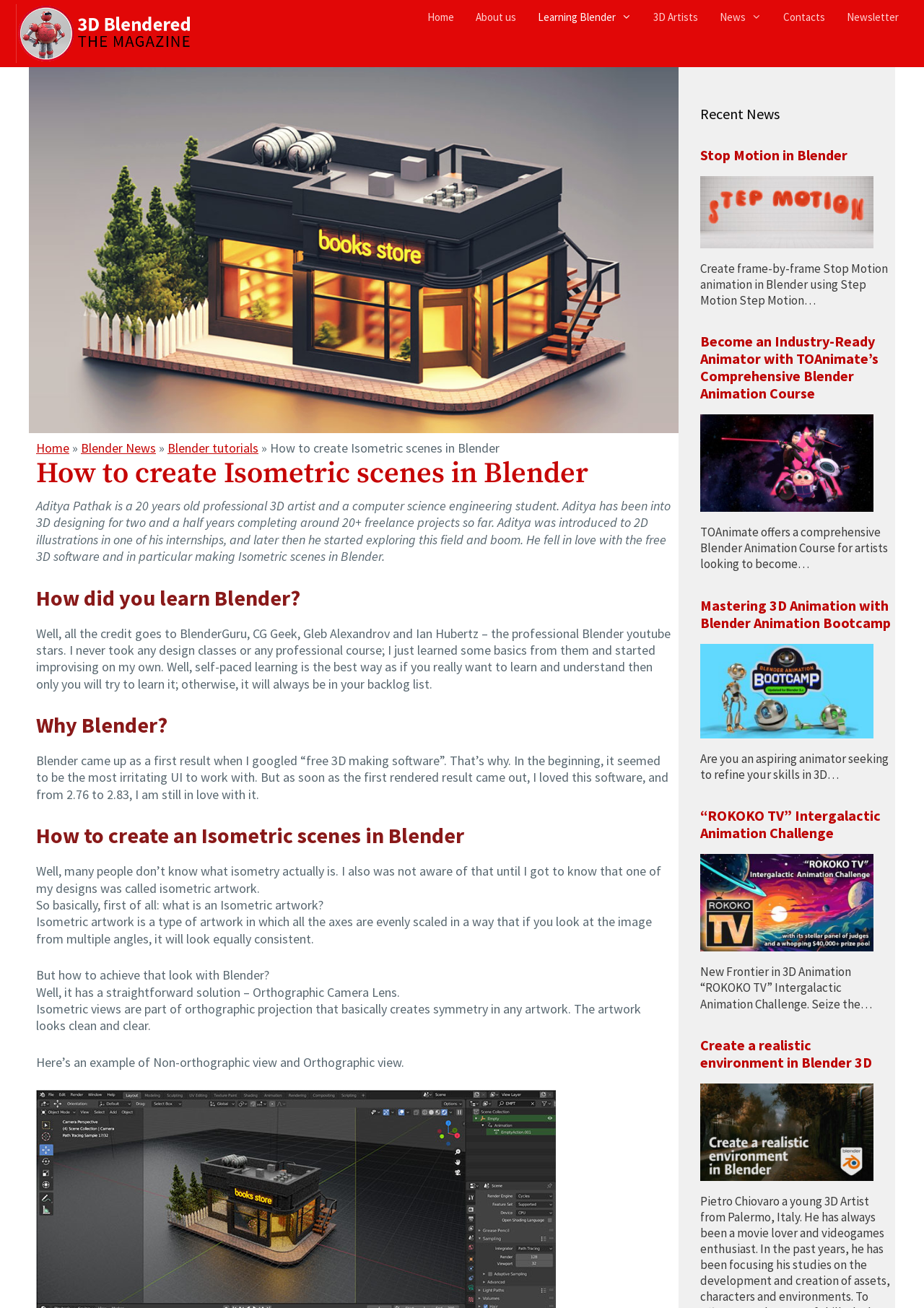Generate a comprehensive description of the contents of the webpage.

This webpage is about 3D art and Blender tutorials, with a focus on creating isometric scenes. At the top, there is a banner with the site's name and a navigation menu with links to various sections, including Home, About us, Learning Blender, 3D Artists, News, and Contacts.

Below the navigation menu, there is a large image related to the article, and a header that reads "How to create Isometric scenes in Blender". The article is divided into sections, each with a heading and a block of text. The first section introduces the author, Aditya Pathak, a 20-year-old 3D artist and computer science engineering student.

The next sections discuss how Aditya learned Blender, why he chose Blender, and how to create an isometric scene in Blender. The text explains that isometric artwork is a type of artwork where all axes are evenly scaled, and that Blender's Orthographic Camera Lens can be used to achieve this look.

On the right side of the page, there is a section titled "Recent News" with four articles related to Blender and 3D animation. Each article has a heading, a link, an image, and a brief summary. The articles cover topics such as stop motion in Blender, a comprehensive Blender animation course, mastering 3D animation with Blender, and an intergalactic animation challenge.

Overall, the webpage is focused on providing tutorials and resources for 3D artists and Blender users, with a specific emphasis on creating isometric scenes.